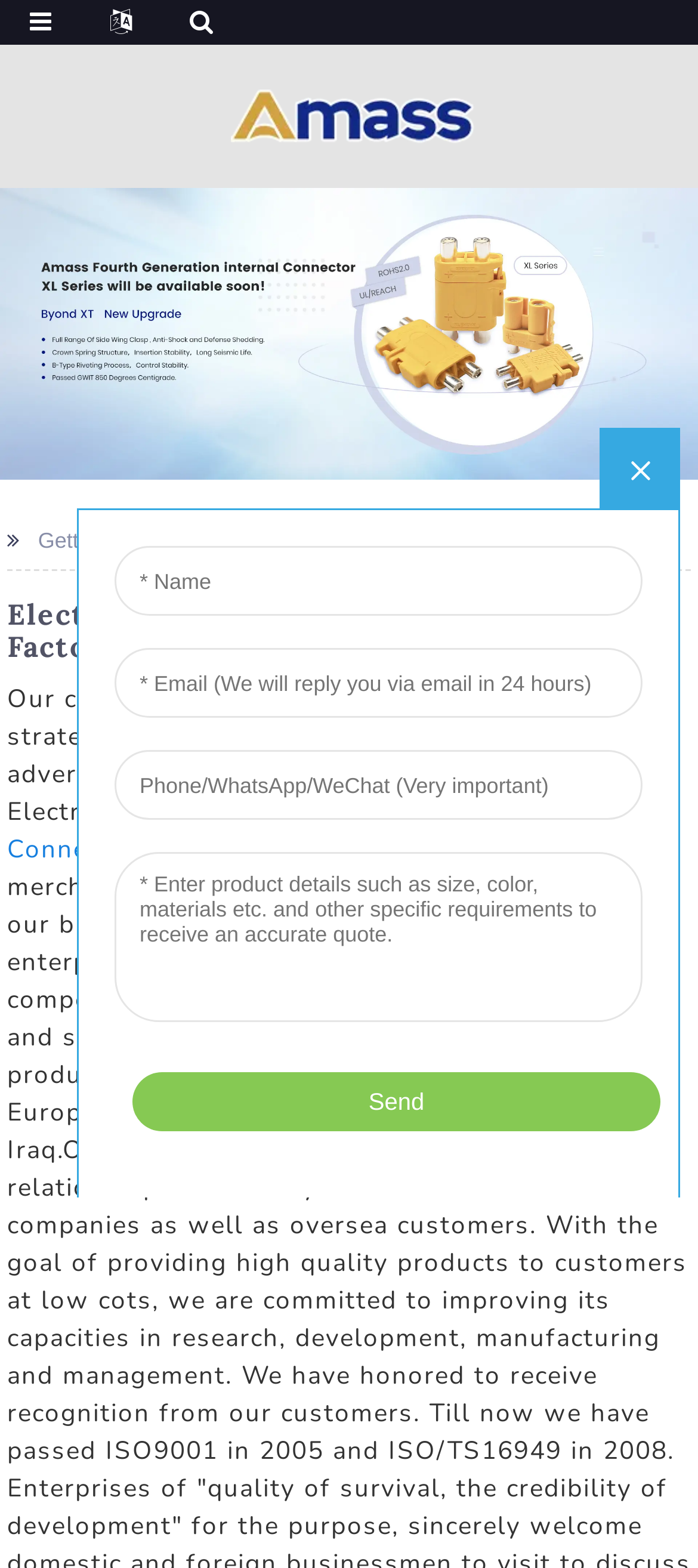Look at the image and give a detailed response to the following question: What is the purpose of the logo at the top?

The logo at the top, referred to as 'logo2', is likely the company logo, which is a common practice in website design to represent the company or brand identity.